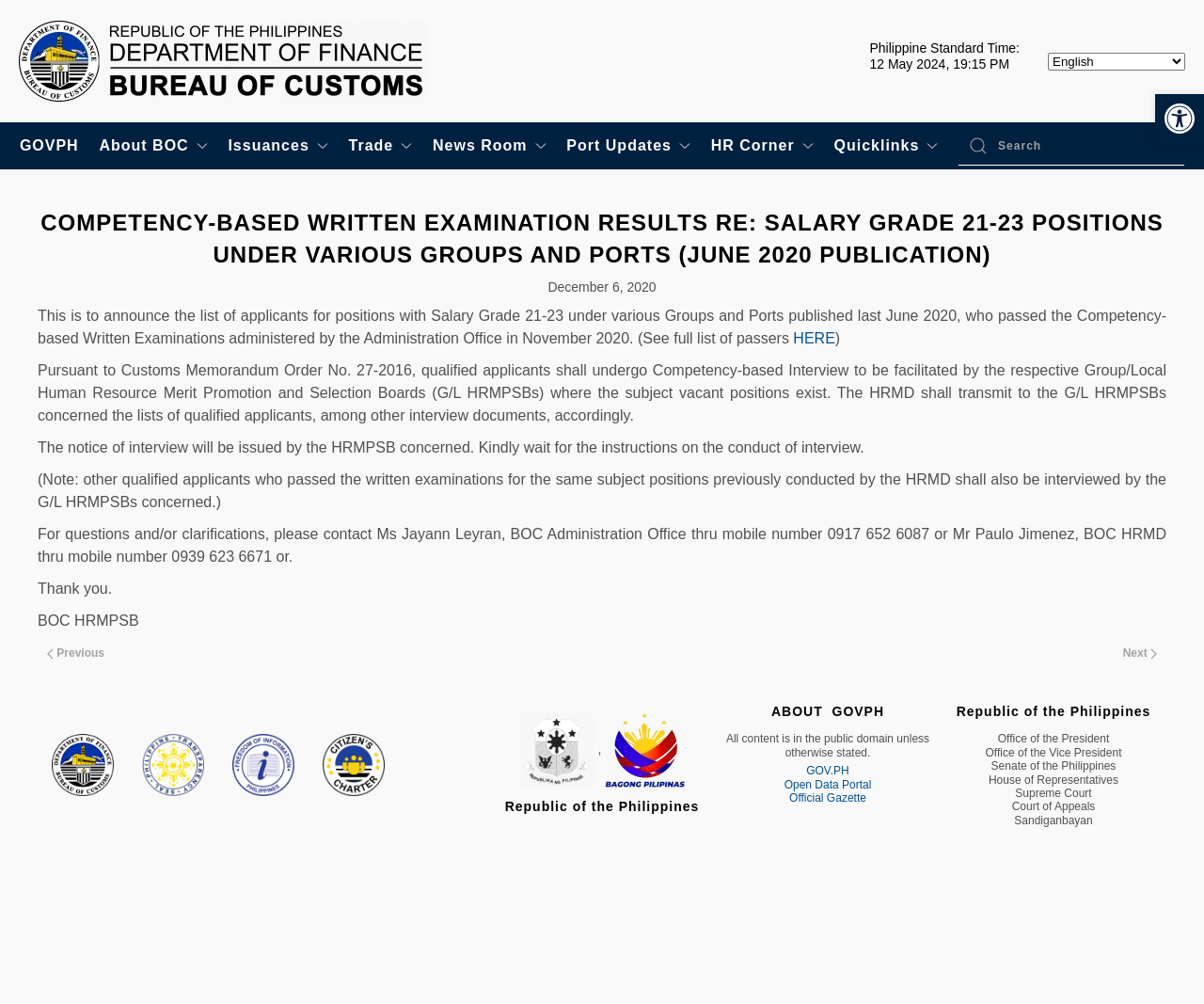Determine the bounding box coordinates of the clickable area required to perform the following instruction: "Click the 'Make Payment' link". The coordinates should be represented as four float numbers between 0 and 1: [left, top, right, bottom].

None